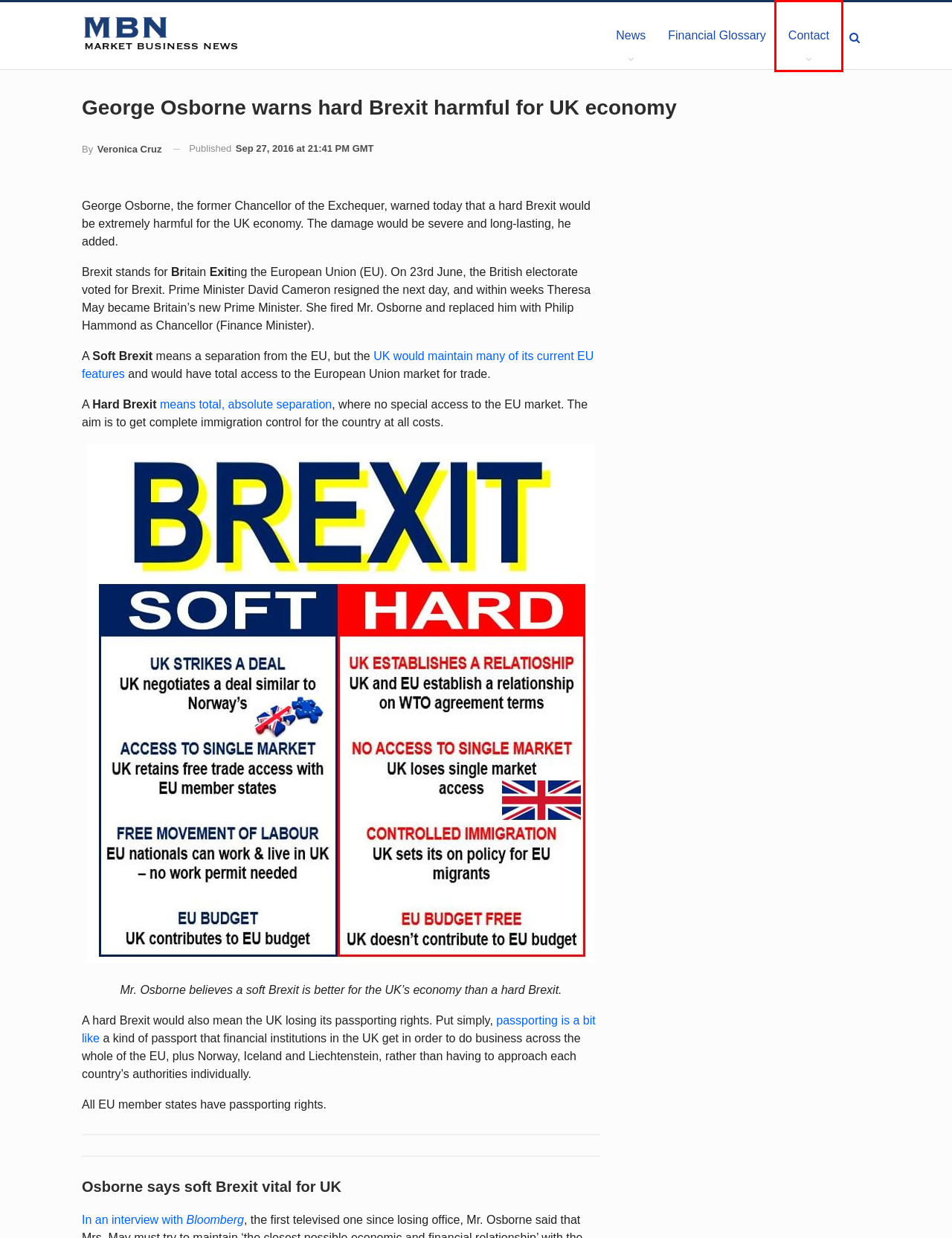You have a screenshot of a webpage where a red bounding box highlights a specific UI element. Identify the description that best matches the resulting webpage after the highlighted element is clicked. The choices are:
A. What is Hard Brexit? - Definition and some relevant examples
B. Veronica Cruz, Author at Market Business News
C. Contact Market Business News
D. Latest News Articles - Market Business News
E. Home Page - Market Business News
F. What is Soft Brexit? Definition and Meaning, UK
G. Financial Glossary - Business Terms and Definitions - Market Business News
H. What is passporting? - Definition of passporting rights - Market Business News

C